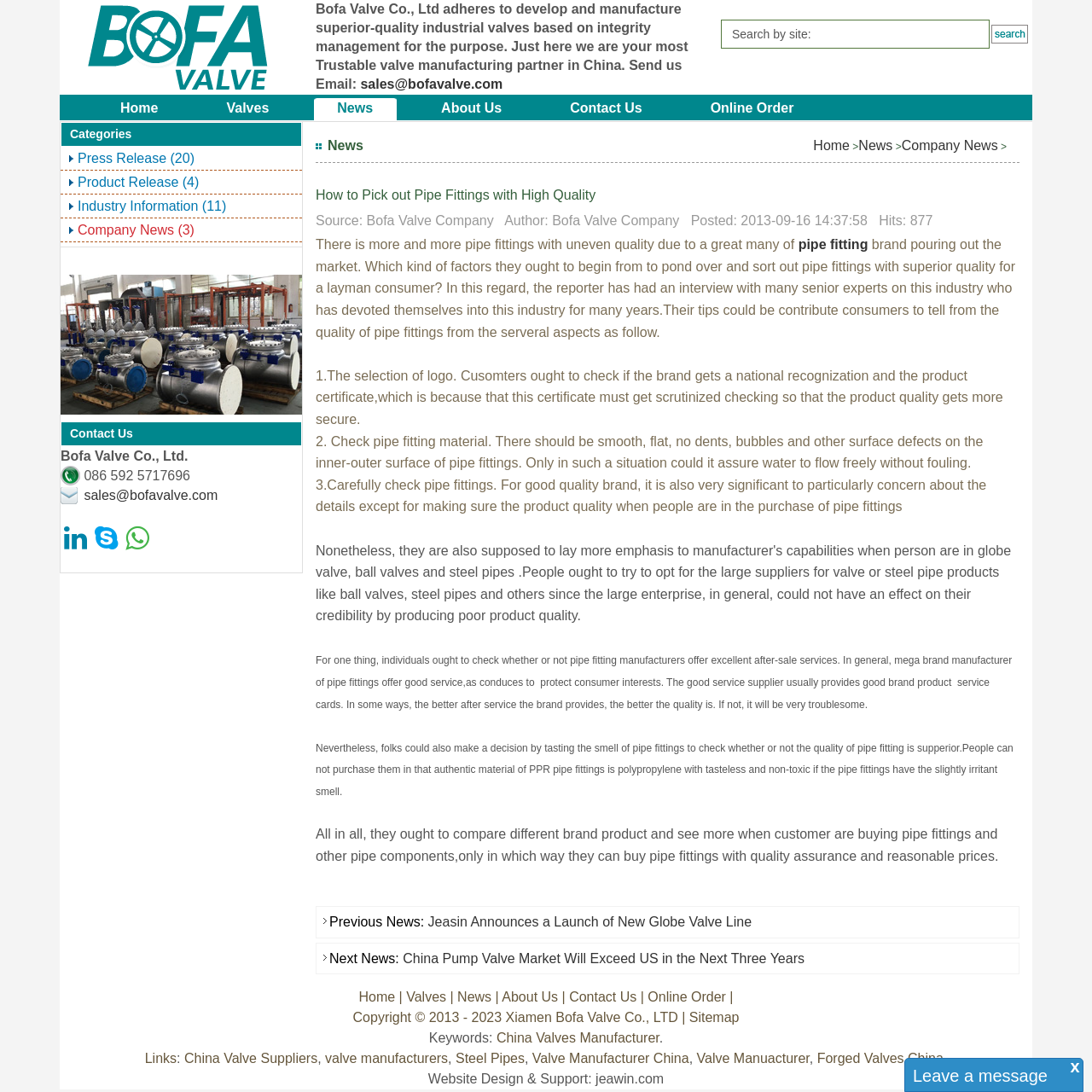What is the company name of the industrial valve manufacturer?
Use the information from the image to give a detailed answer to the question.

The company name can be found in the top section of the webpage, where it says 'Bofa Valve Co., Ltd adheres to develop and manufacture superior-quality industrial valves based on integrity management for the purpose.'